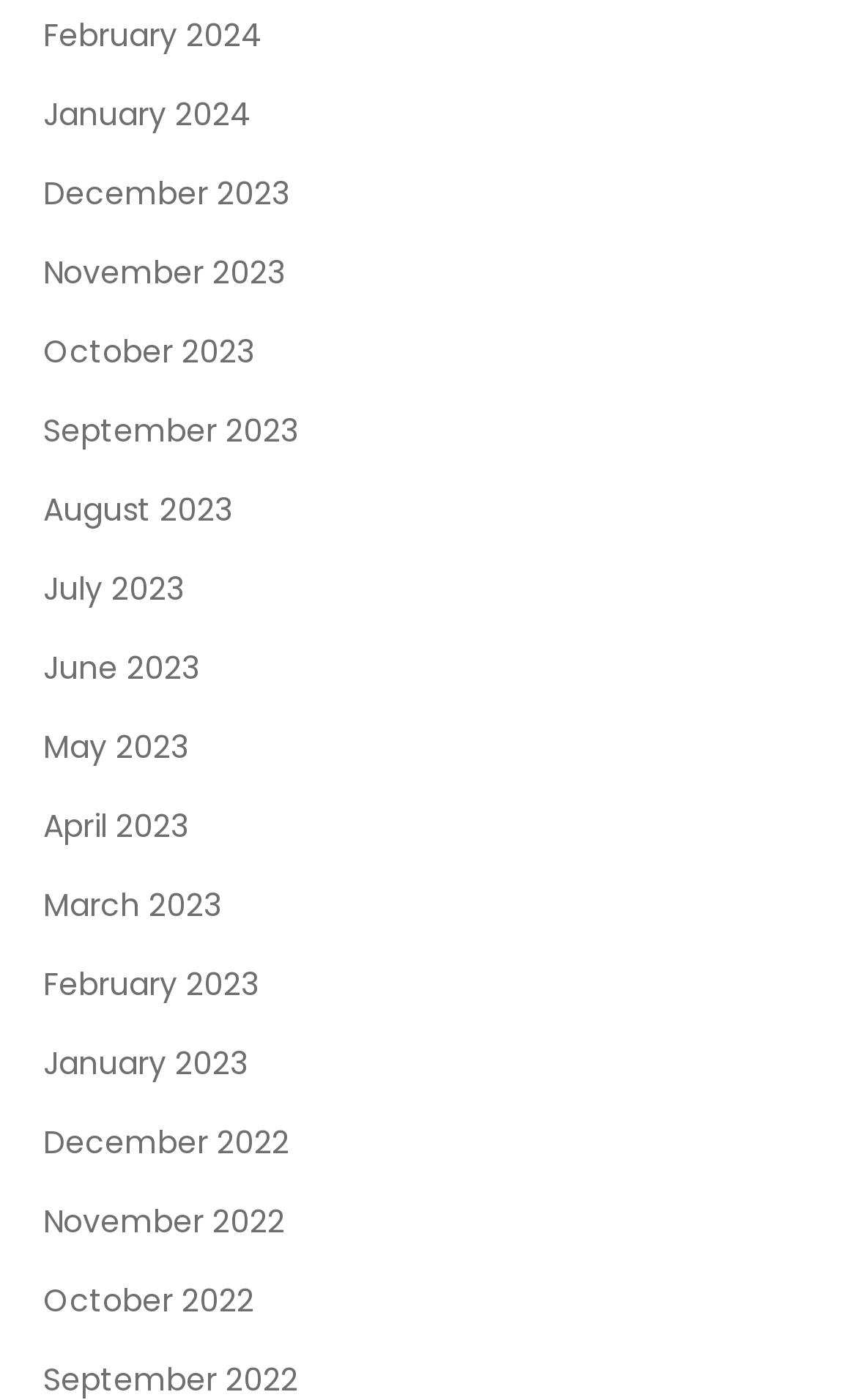Please specify the bounding box coordinates of the clickable region necessary for completing the following instruction: "Click on the CATEGORIES heading". The coordinates must consist of four float numbers between 0 and 1, i.e., [left, top, right, bottom].

None